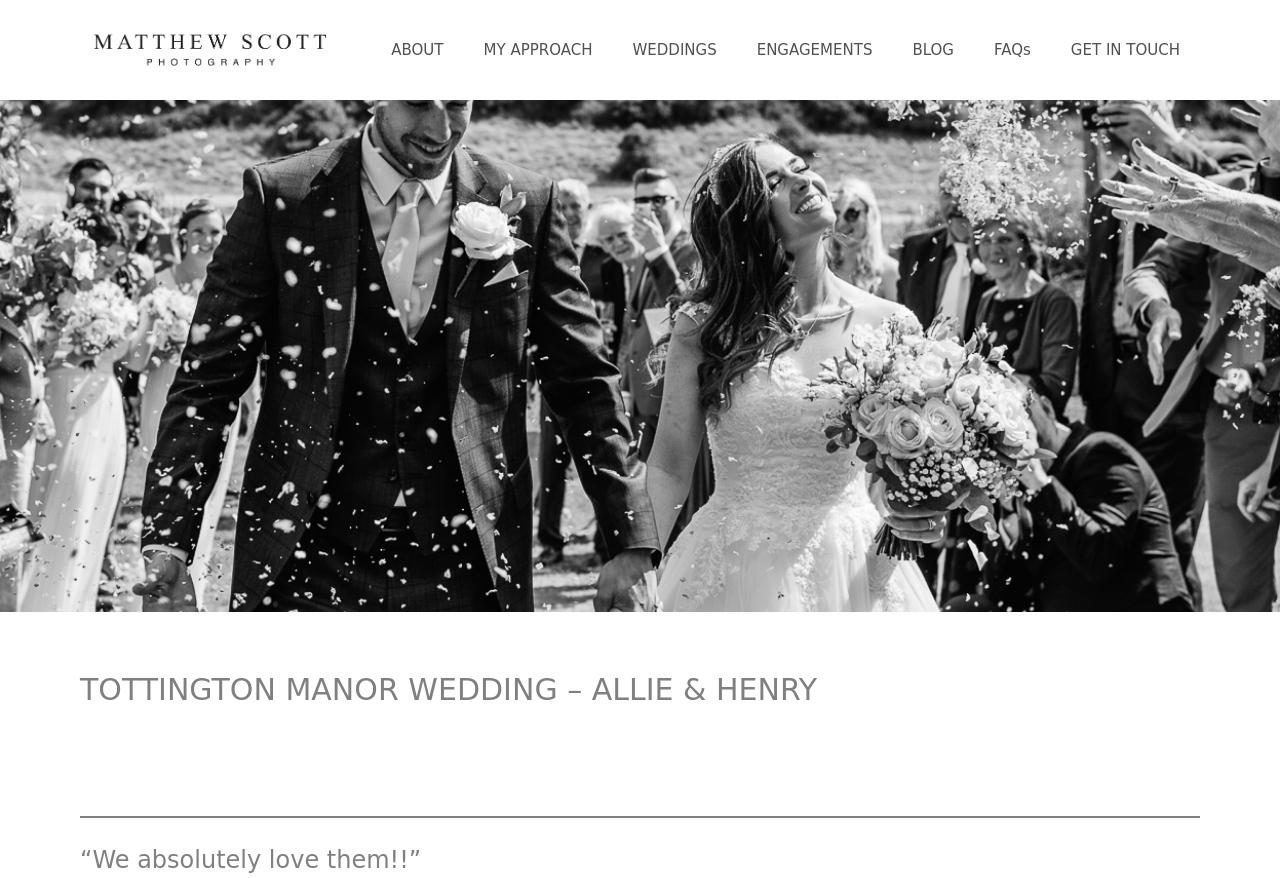Given the element description FAQs, identify the bounding box coordinates for the UI element on the webpage screenshot. The format should be (top-left x, top-left y, bottom-right x, bottom-right y), with values between 0 and 1.

[0.761, 0.023, 0.821, 0.091]